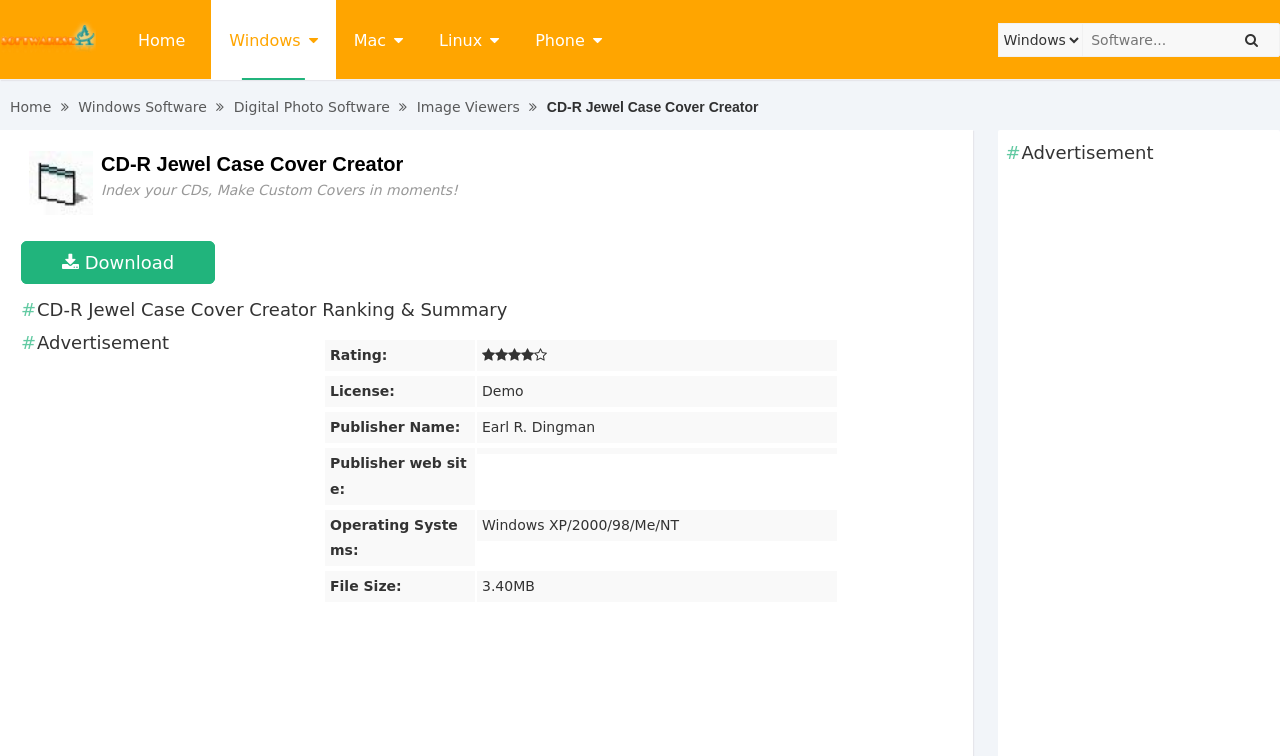What is the file size of the software?
Examine the image and provide an in-depth answer to the question.

I found the answer by looking at the StaticText element with the text 'File Size:' at [0.258, 0.765, 0.314, 0.786] and its corresponding value '3.40MB' at [0.377, 0.765, 0.418, 0.786].